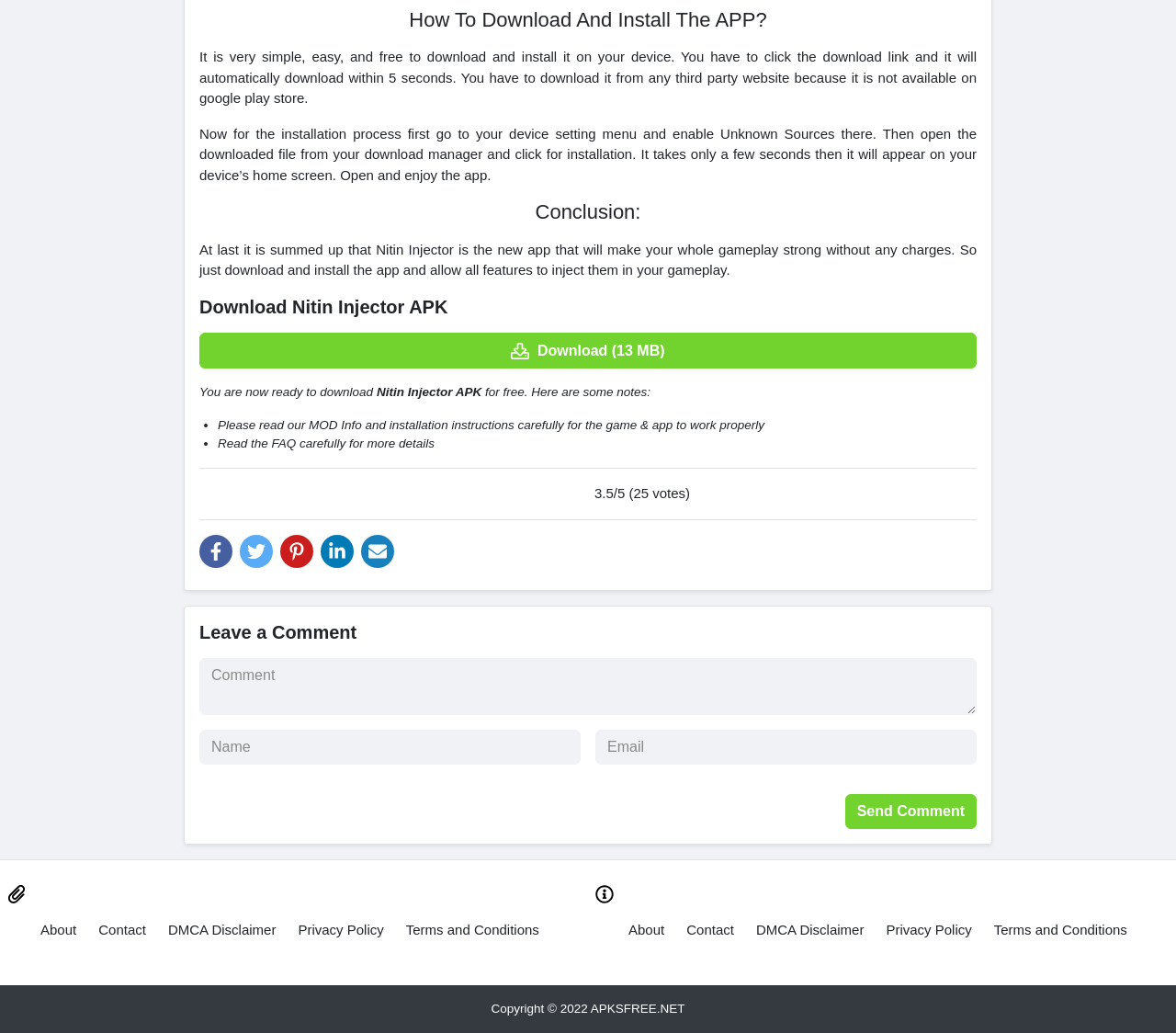Answer the question in one word or a short phrase:
What is the name of the app being described?

Nitin Injector